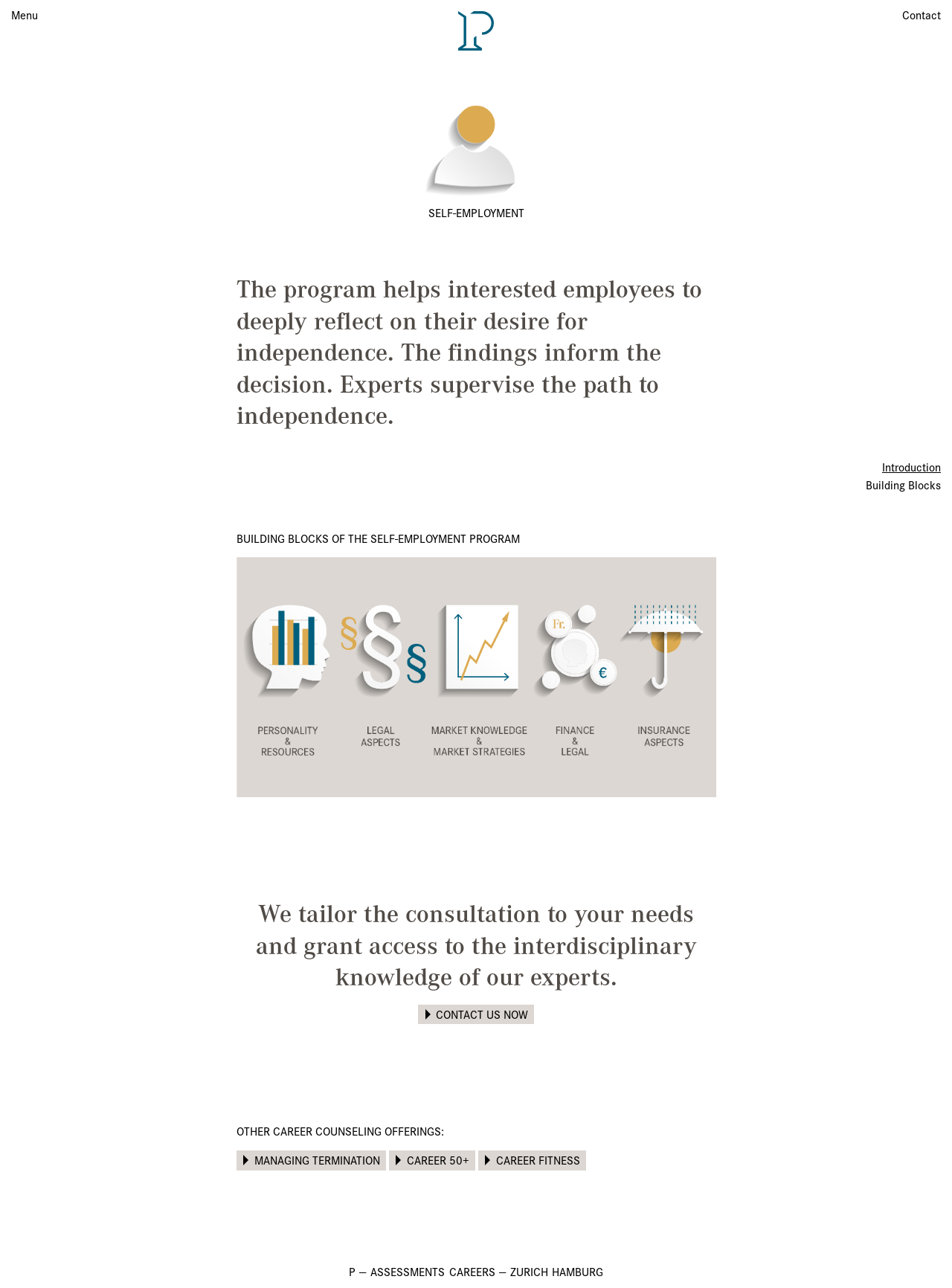Can you find and generate the webpage's heading?

Self-Employment | P — Assessments Careers — Zürich Hamburg